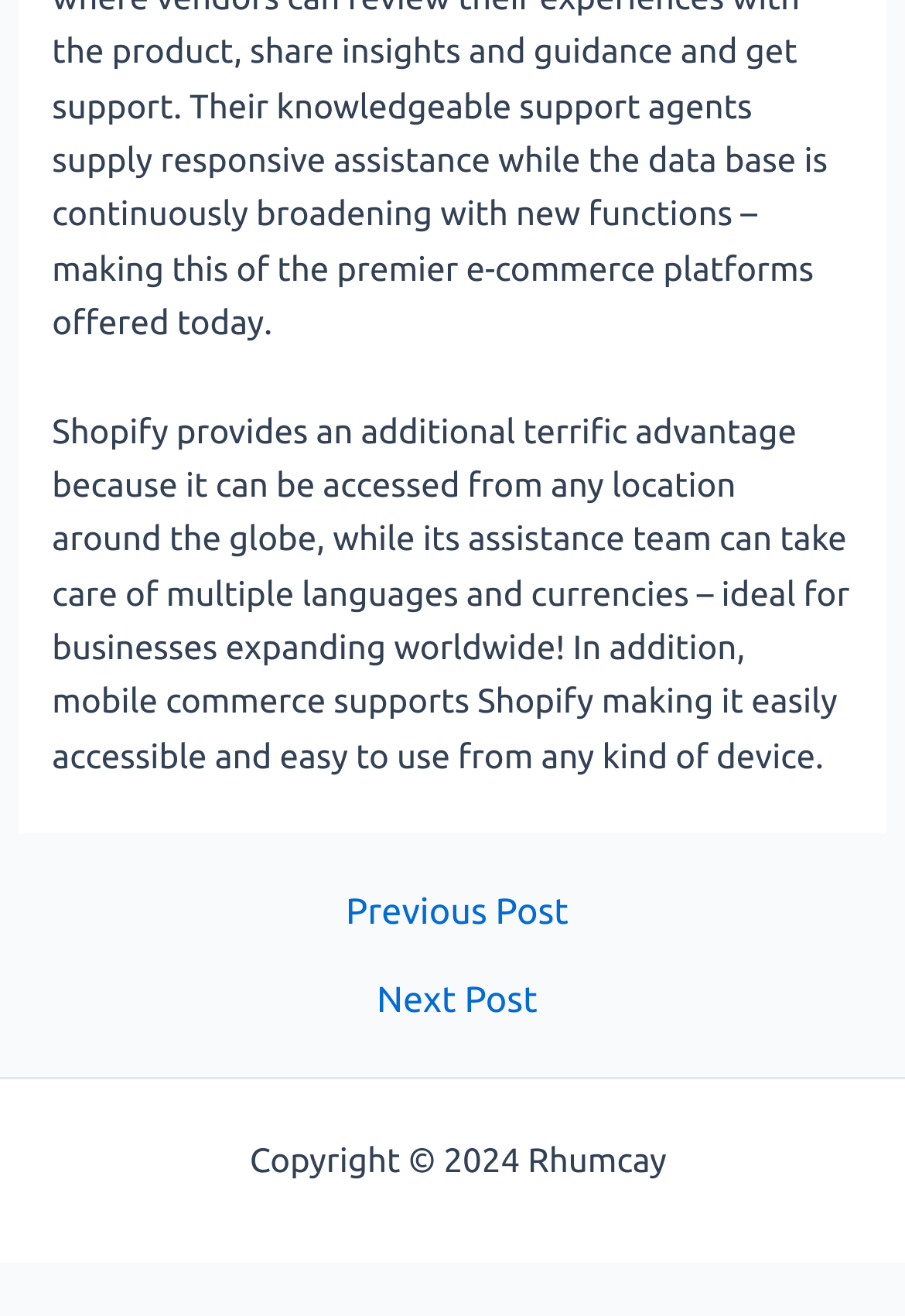Use a single word or phrase to answer the question: What is the purpose of the 'Sitemap' link?

Sitemap